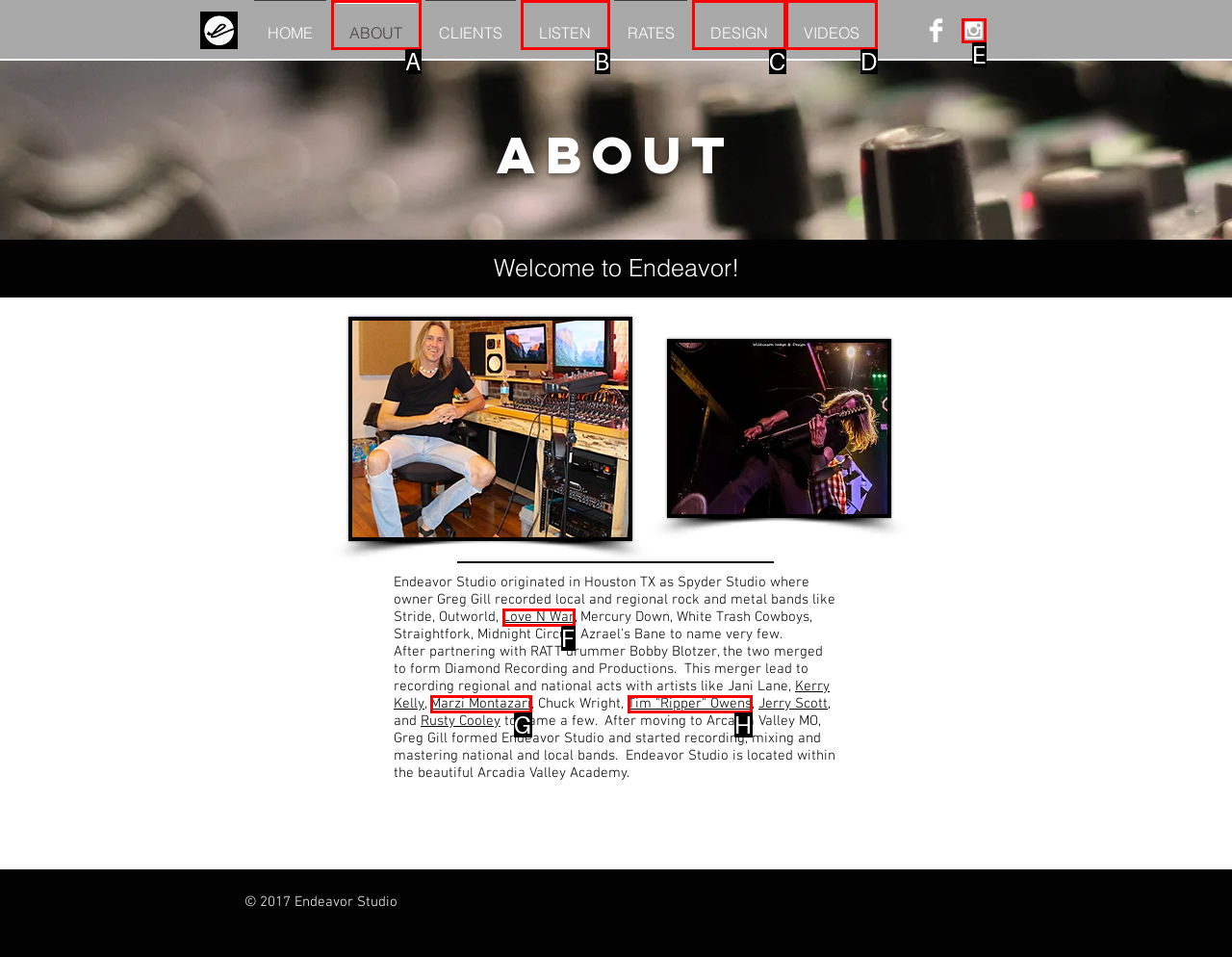Find the option that best fits the description: aria-label="White Instagram Icon". Answer with the letter of the option.

E